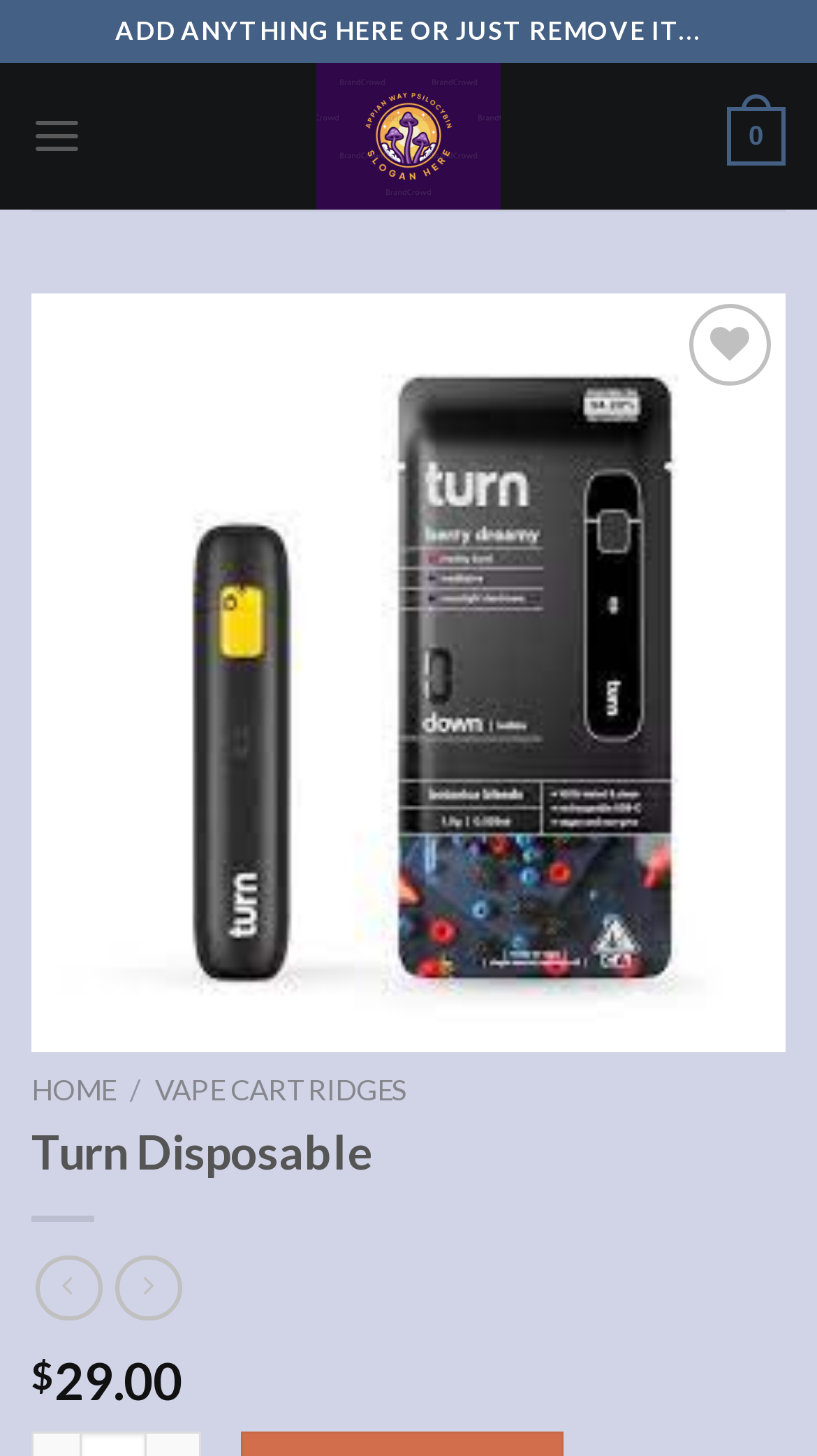Predict the bounding box of the UI element based on the description: "Vape Cartridges". The coordinates should be four float numbers between 0 and 1, formatted as [left, top, right, bottom].

[0.19, 0.736, 0.5, 0.759]